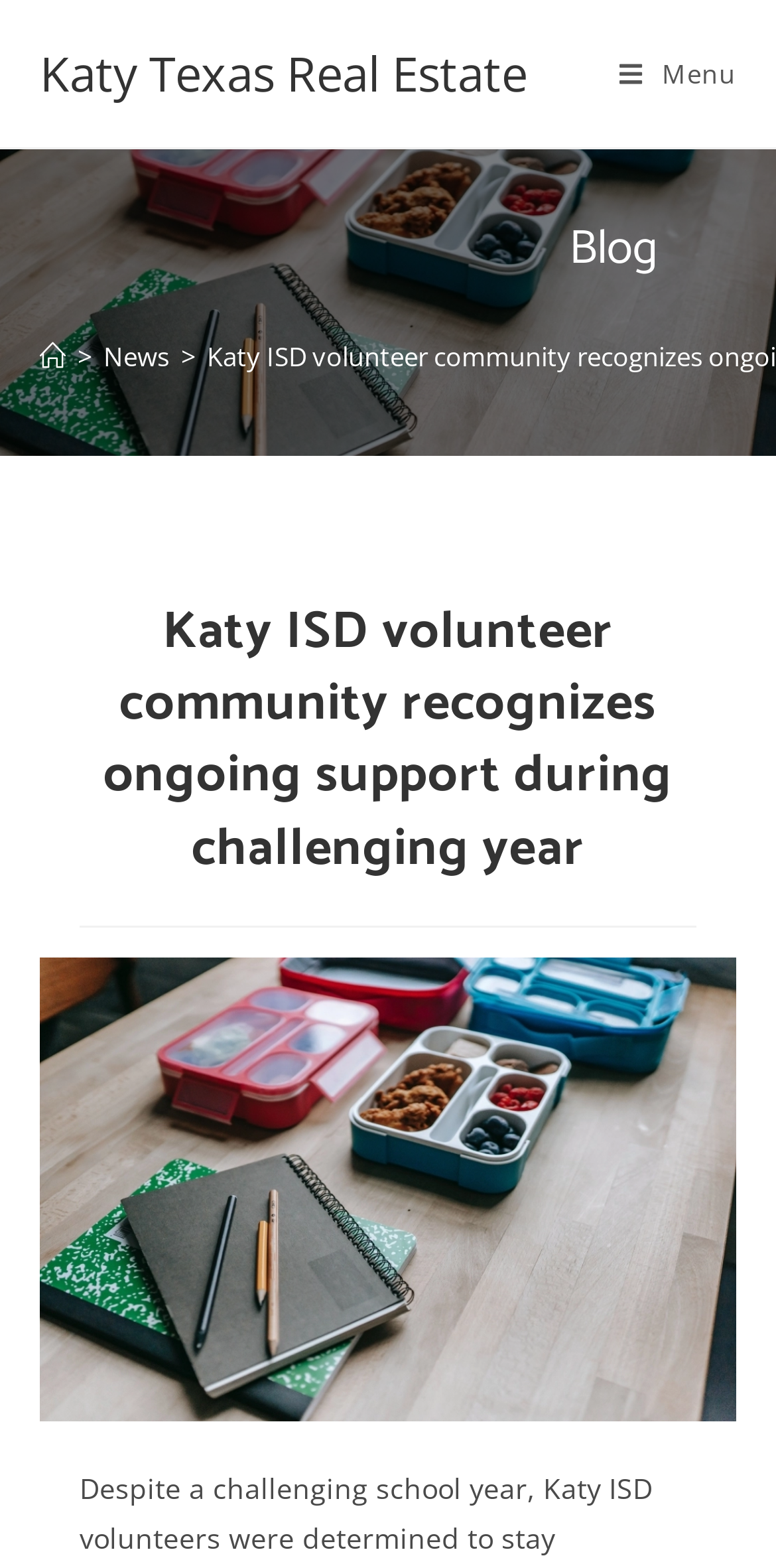Determine the bounding box coordinates for the HTML element mentioned in the following description: "Katy Texas Real Estate". The coordinates should be a list of four floats ranging from 0 to 1, represented as [left, top, right, bottom].

[0.051, 0.026, 0.679, 0.068]